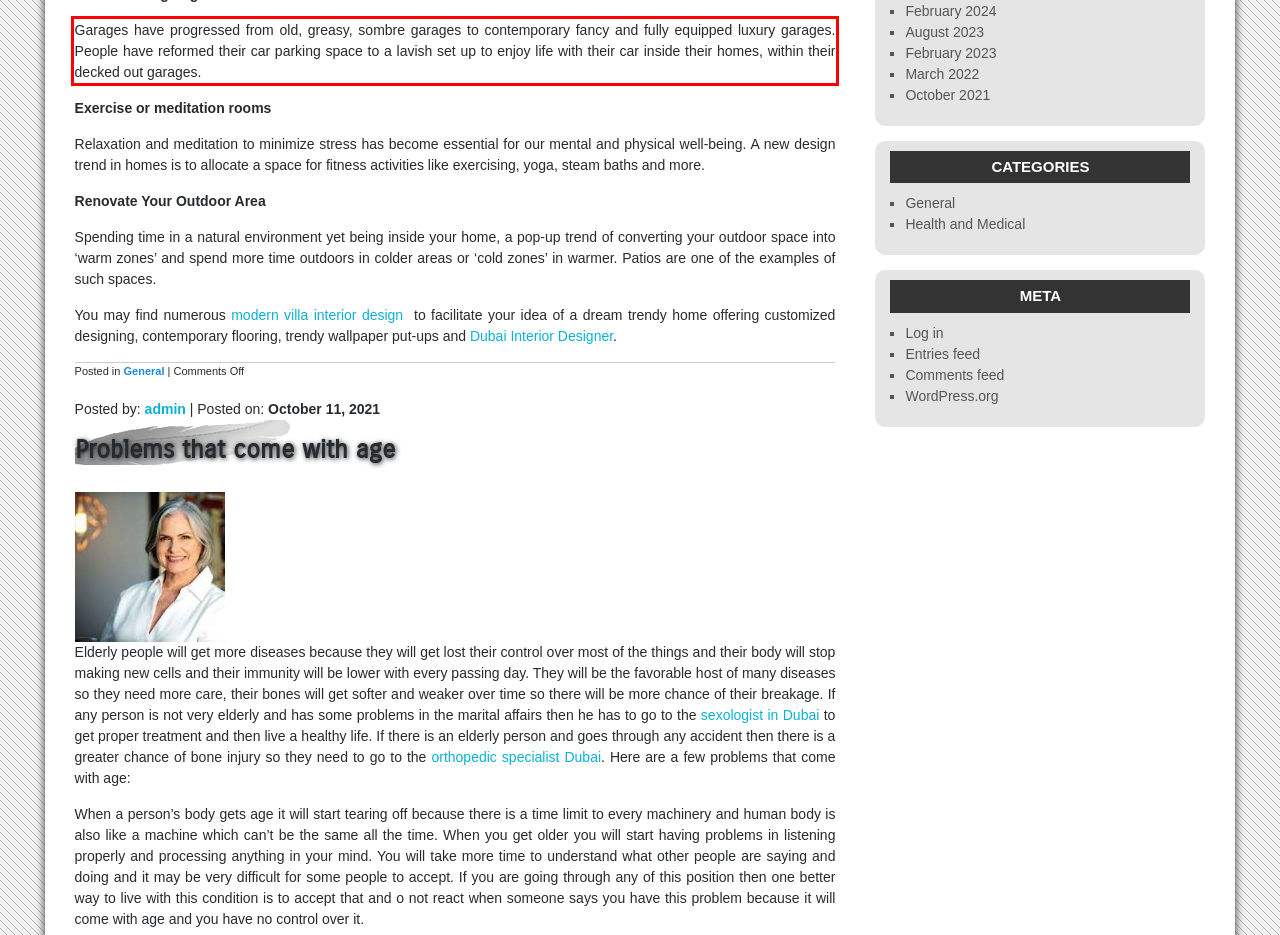You are looking at a screenshot of a webpage with a red rectangle bounding box. Use OCR to identify and extract the text content found inside this red bounding box.

Garages have progressed from old, greasy, sombre garages to contemporary fancy and fully equipped luxury garages. People have reformed their car parking space to a lavish set up to enjoy life with their car inside their homes, within their decked out garages.